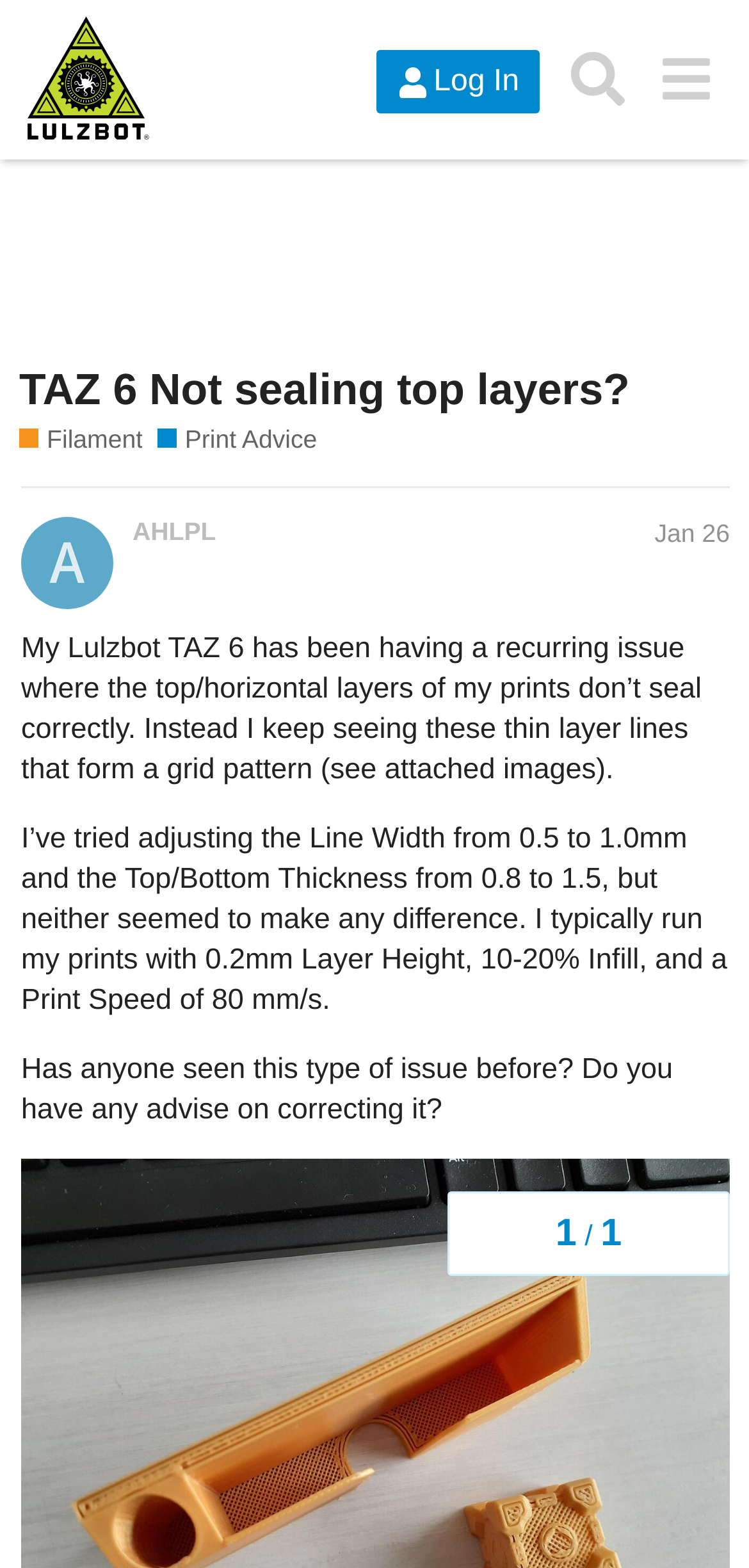Use a single word or phrase to answer this question: 
How many images are attached to the post?

Not specified